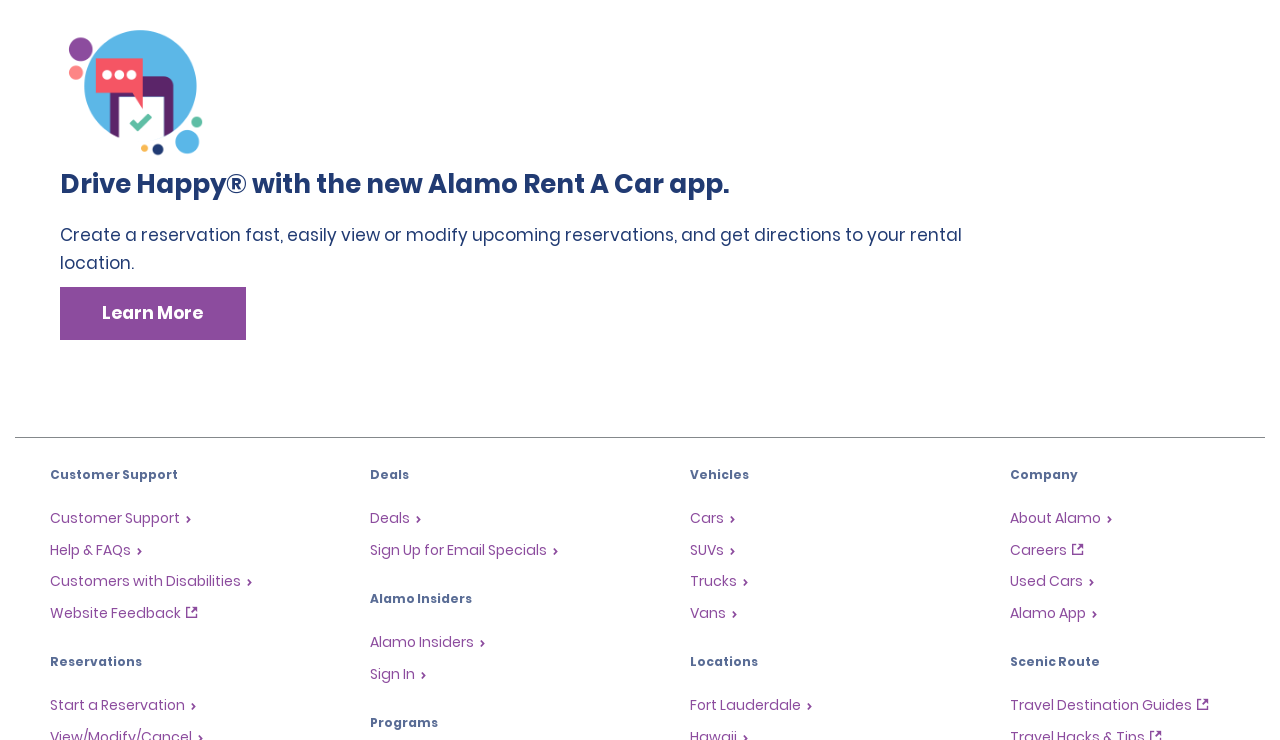Locate the bounding box coordinates of the area that needs to be clicked to fulfill the following instruction: "Get customer support". The coordinates should be in the format of four float numbers between 0 and 1, namely [left, top, right, bottom].

[0.039, 0.602, 0.211, 0.684]